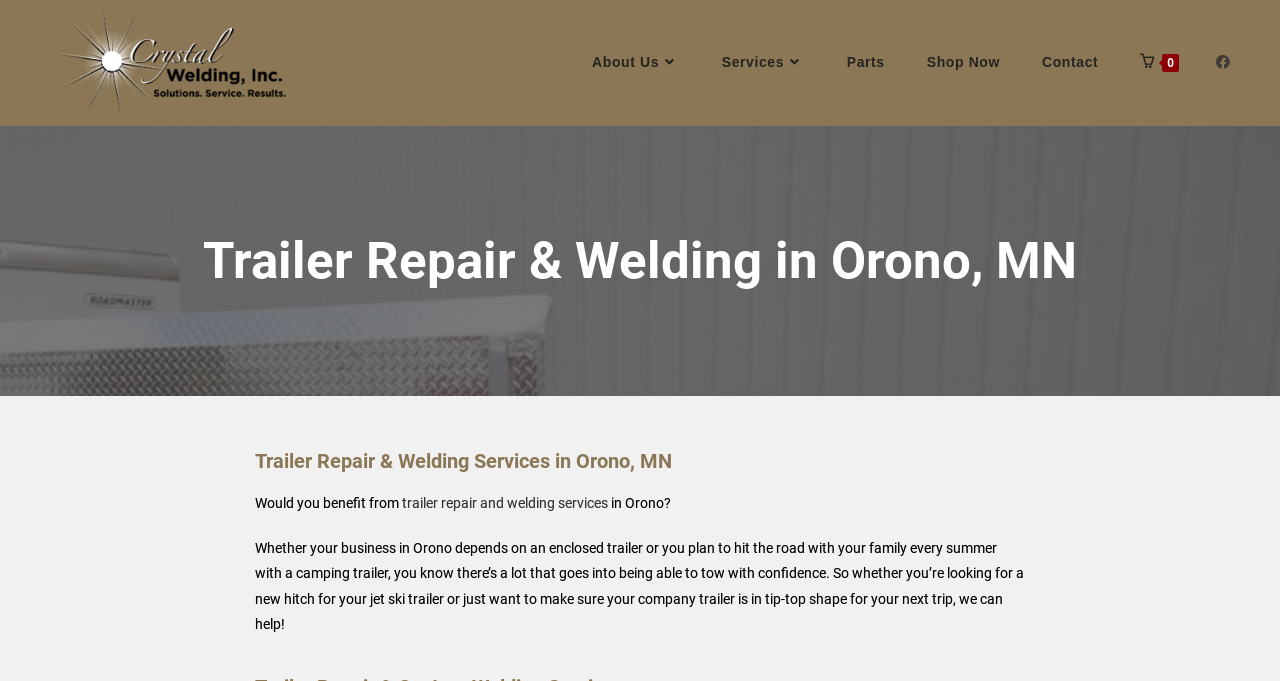Provide your answer in one word or a succinct phrase for the question: 
What services are offered by the company?

Trailer repair and welding